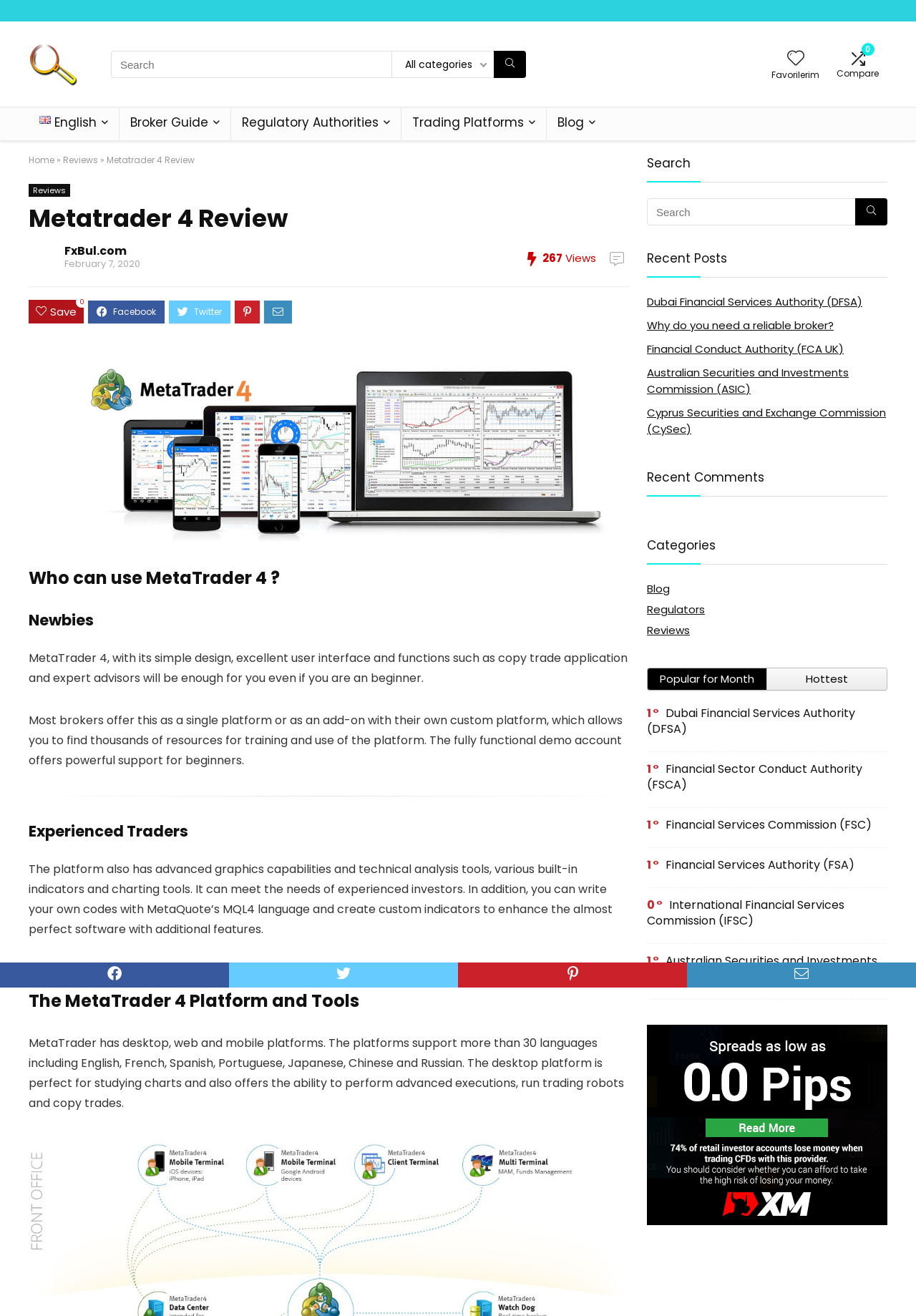Please identify the bounding box coordinates of the element I should click to complete this instruction: 'Read the Metatrader 4 review'. The coordinates should be given as four float numbers between 0 and 1, like this: [left, top, right, bottom].

[0.031, 0.157, 0.688, 0.175]